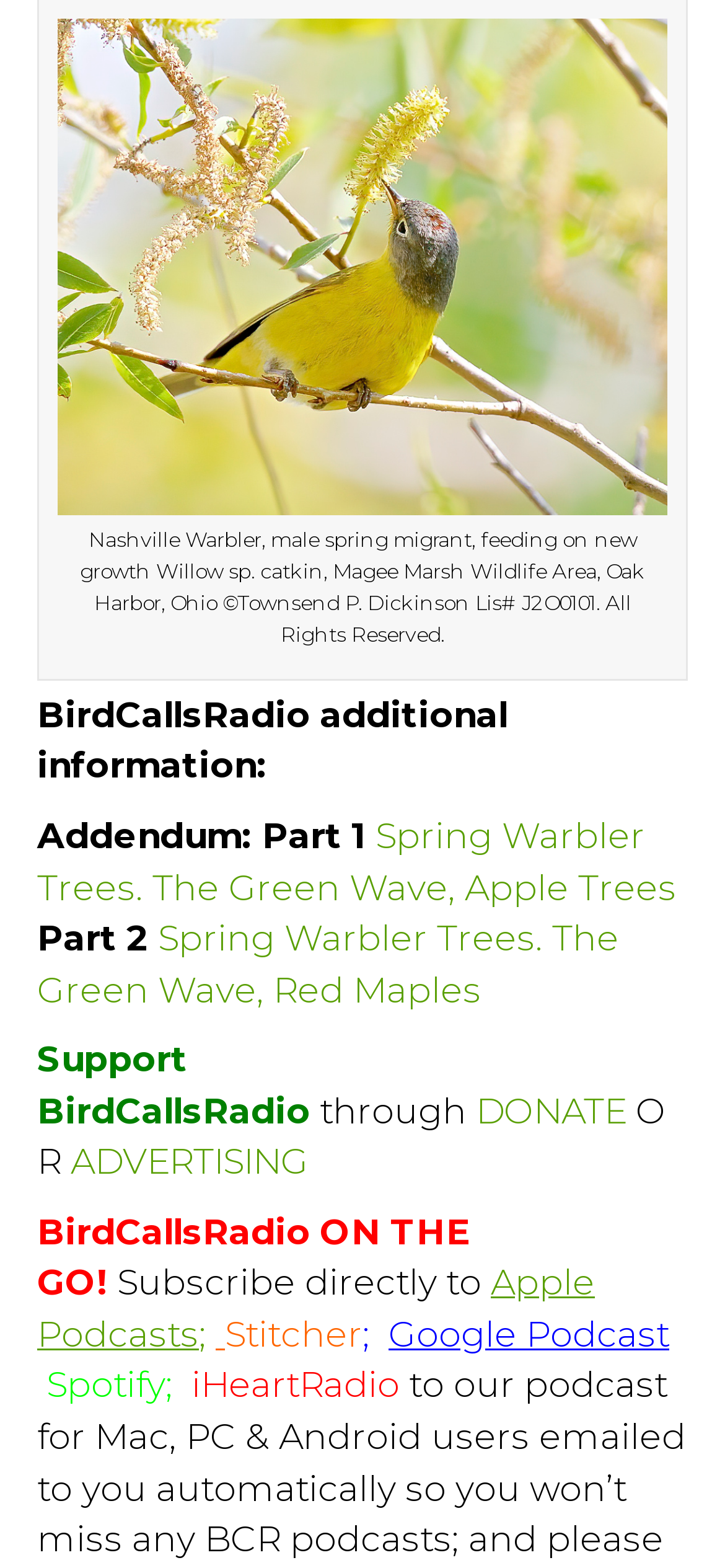What is the topic of the 'Addendum: Part 1'? Analyze the screenshot and reply with just one word or a short phrase.

Spring Warbler Trees